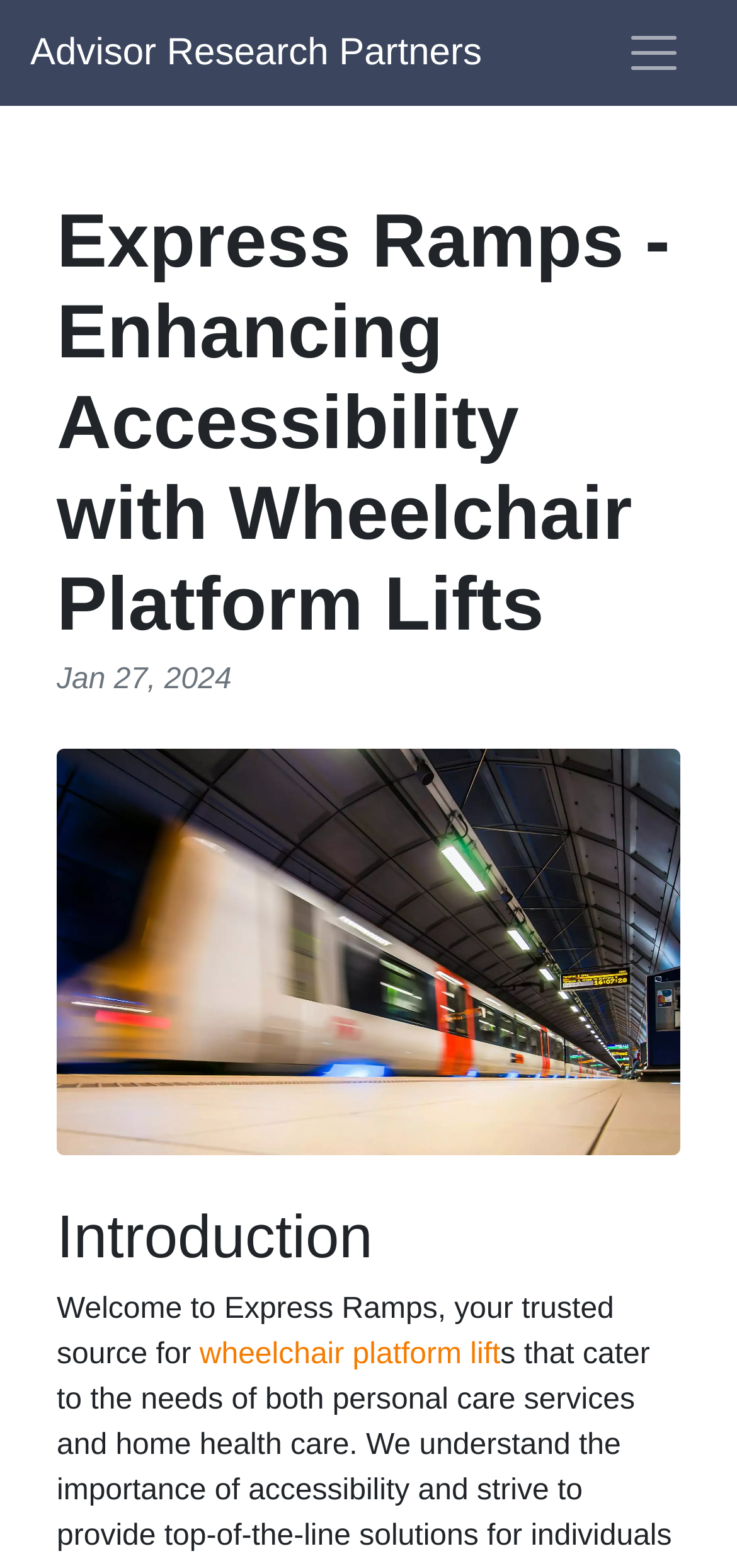Identify the bounding box coordinates for the UI element described as follows: "aria-label="Toggle navigation"". Ensure the coordinates are four float numbers between 0 and 1, formatted as [left, top, right, bottom].

[0.815, 0.01, 0.959, 0.058]